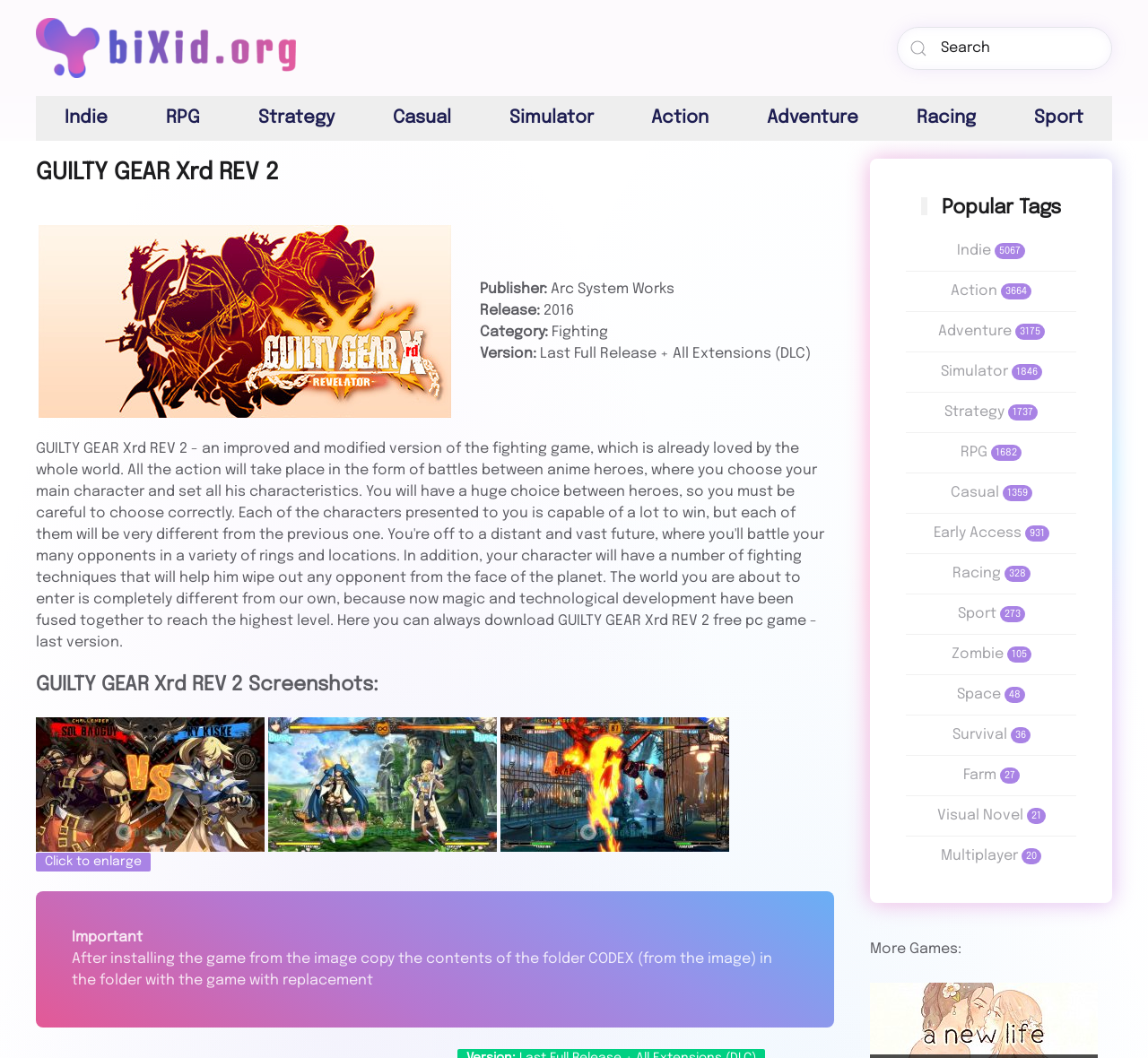Can you pinpoint the bounding box coordinates for the clickable element required for this instruction: "Click to enlarge"? The coordinates should be four float numbers between 0 and 1, i.e., [left, top, right, bottom].

[0.039, 0.809, 0.123, 0.821]